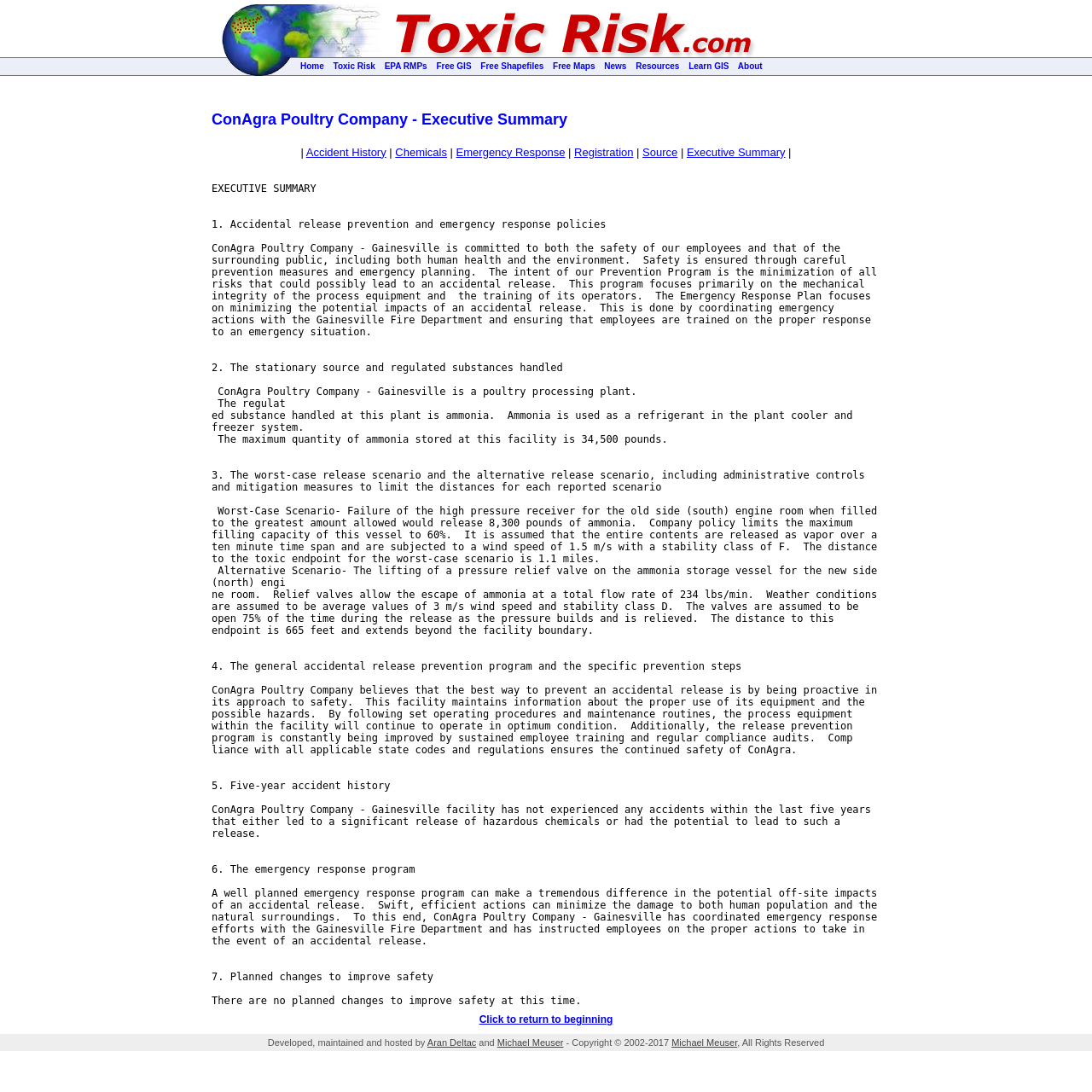Utilize the details in the image to thoroughly answer the following question: What is the distance to the toxic endpoint for the worst-case scenario?

The distance to the toxic endpoint for the worst-case scenario is mentioned in the executive summary, which describes the worst-case release scenario and the alternative release scenario.